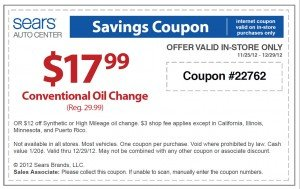Offer a detailed narrative of the image.

This image showcases a savings coupon from Sears Auto Center, prominently featuring the offer of a **$17.99 Conventional Oil Change**, which is regularly priced at **$29.99**. The coupon emphasizes that it is valid for in-store purchases only between **November 25, 2012**, and **December 29, 2012**. It also mentions an alternative offer: customers can receive **$12 off** a Synthetic or High Mileage Oil Change. The bottom section includes instructions for the sales associate to scan the coupon and highlights guidelines regarding usage, such as only one coupon per purchase and void where prohibited by law. The aesthetic design of the coupon integrates branded elements for easy recognition, making it a useful tool for customers looking to save on vehicle maintenance services during the promotional period.